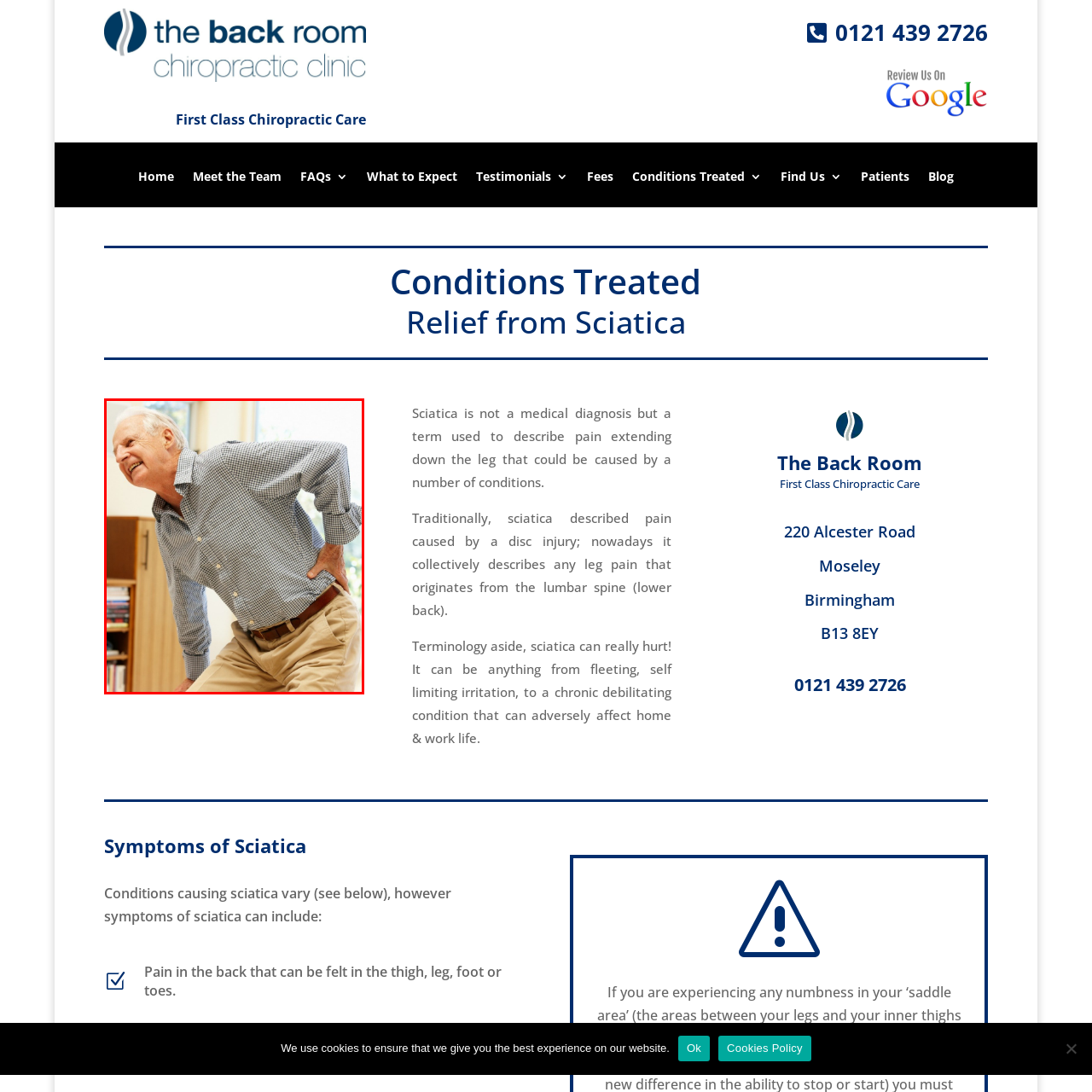Give a detailed caption for the image that is encased within the red bounding box.

The image captures an older man experiencing discomfort in his lower back as he leans slightly forward. He is dressed in a light blue checked shirt and beige trousers, suggesting a casual setting. The background features a warm and bright environment, often associated with healthcare or wellness spaces, possibly within a chiropractic clinic. This portrayal reflects a common symptom of sciatica, which is characterized by pain radiating through the lower back and down the legs, emphasizing the importance of seeking professional care for such conditions. The context aligns with the theme of chiropractic care and the relief of ailments like sciatica, as highlighted in the surrounding informational sections on the webpage.